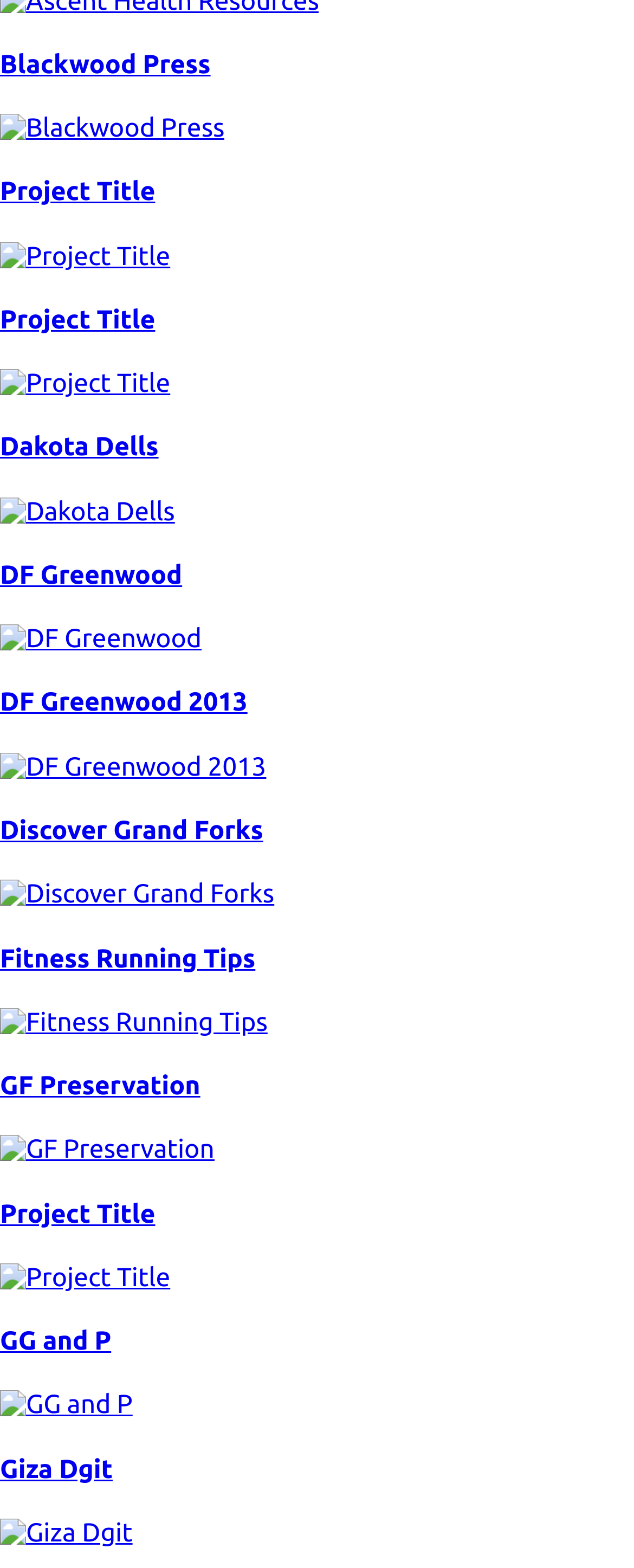Specify the bounding box coordinates of the element's region that should be clicked to achieve the following instruction: "click on Blackwood Press". The bounding box coordinates consist of four float numbers between 0 and 1, in the format [left, top, right, bottom].

[0.0, 0.032, 1.0, 0.091]